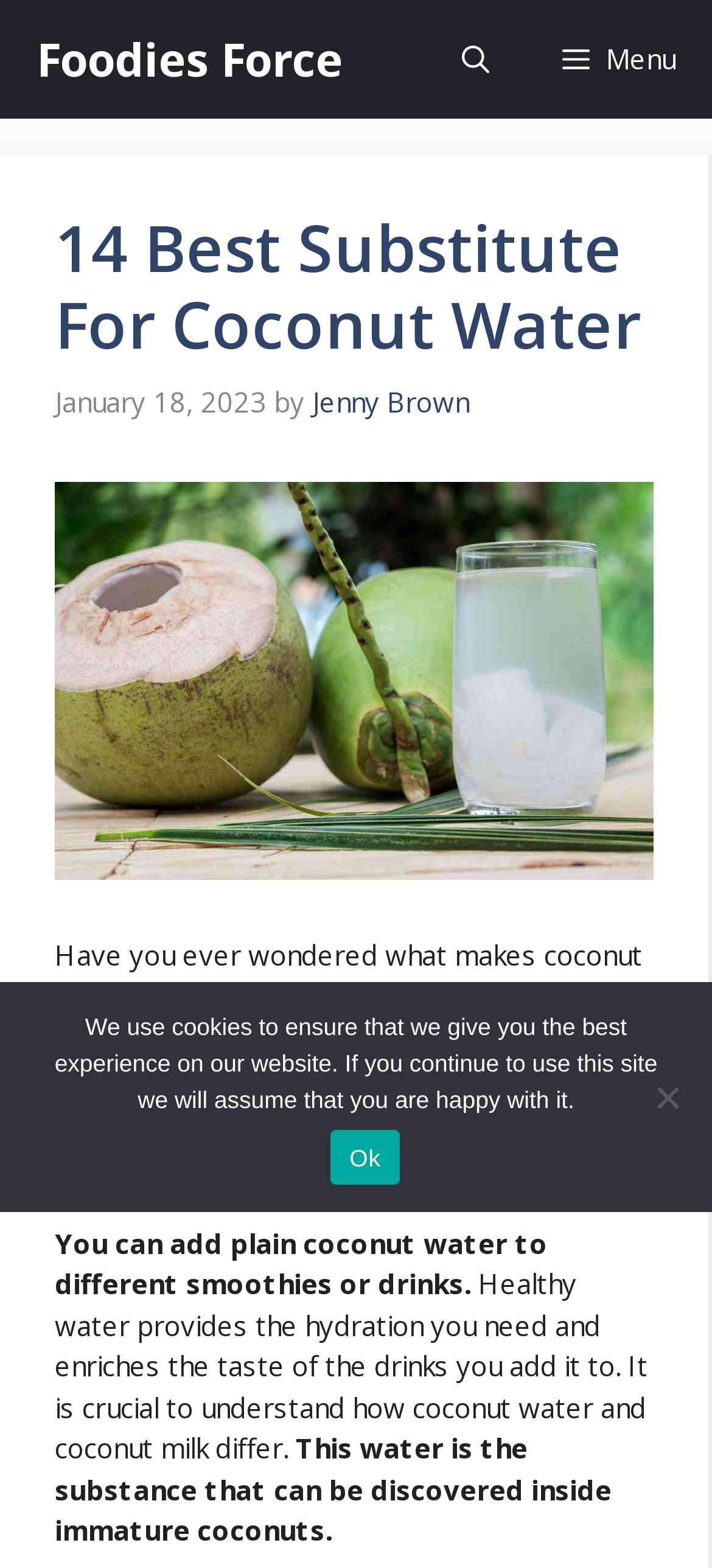Provide the bounding box coordinates of the HTML element described as: "Foodies Force". The bounding box coordinates should be four float numbers between 0 and 1, i.e., [left, top, right, bottom].

[0.051, 0.0, 0.482, 0.076]